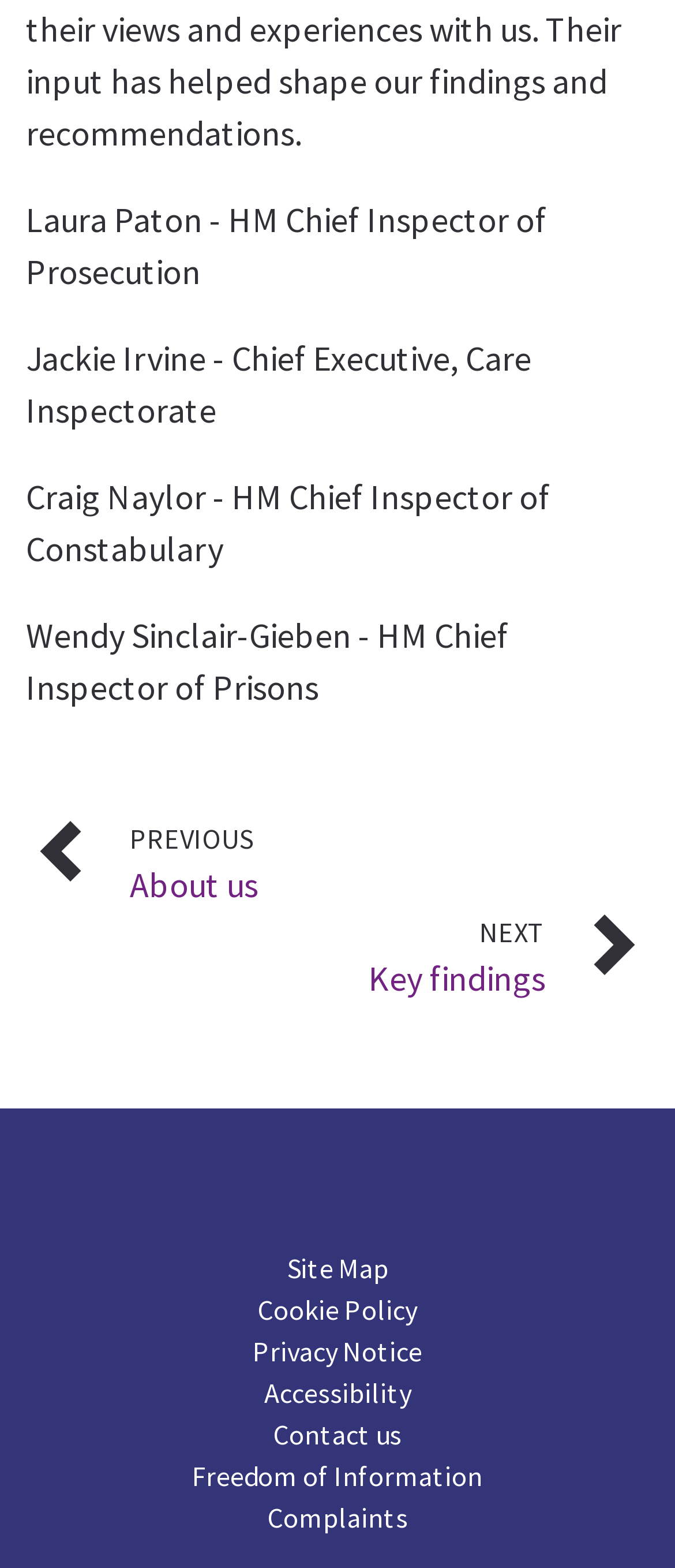Pinpoint the bounding box coordinates of the element you need to click to execute the following instruction: "view key findings". The bounding box should be represented by four float numbers between 0 and 1, in the format [left, top, right, bottom].

[0.546, 0.61, 0.808, 0.638]